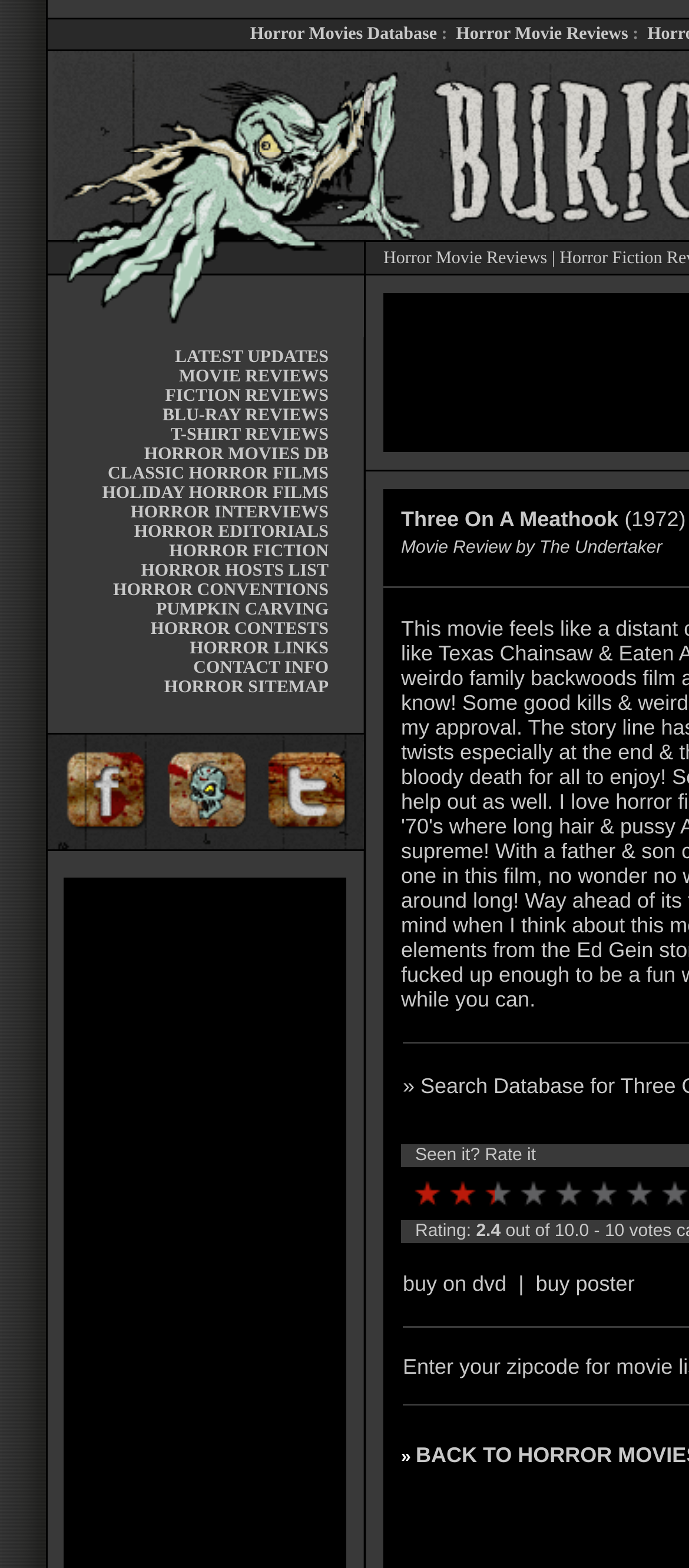What is the theme of the webpage?
Based on the visual information, provide a detailed and comprehensive answer.

I found the answer by looking at the overall structure and content of the webpage. The webpage has links to horror movie reviews, horror fiction reviews, and horror-related topics, suggesting that the theme of the webpage is horror movies.